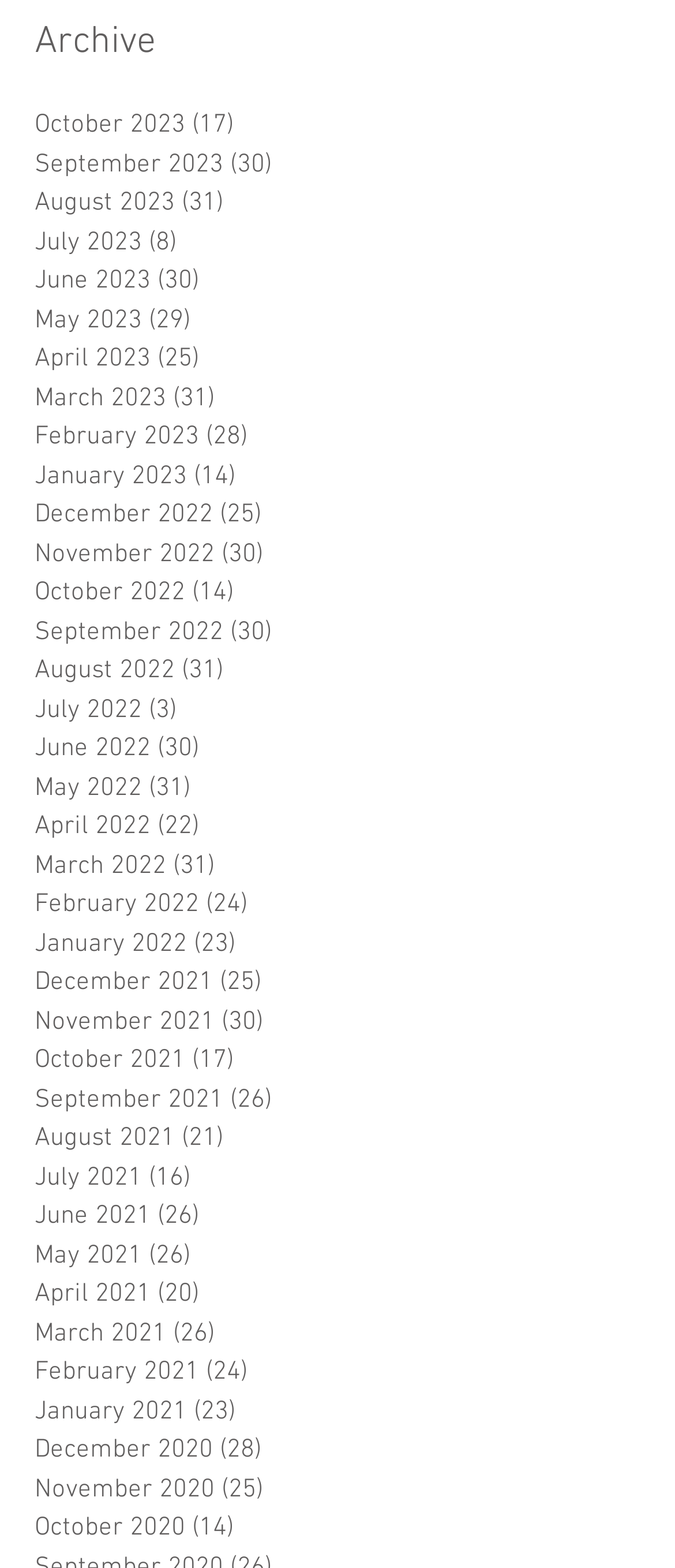Consider the image and give a detailed and elaborate answer to the question: 
How many posts are there in October 2023?

The link element with the text 'October 2023 17 posts' suggests that there are 17 posts in October 2023. This information is likely being used to help users navigate to specific months and view the corresponding posts.